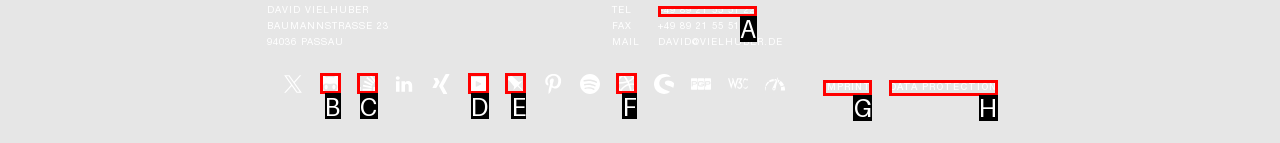Determine which option you need to click to execute the following task: check imprint. Provide your answer as a single letter.

G